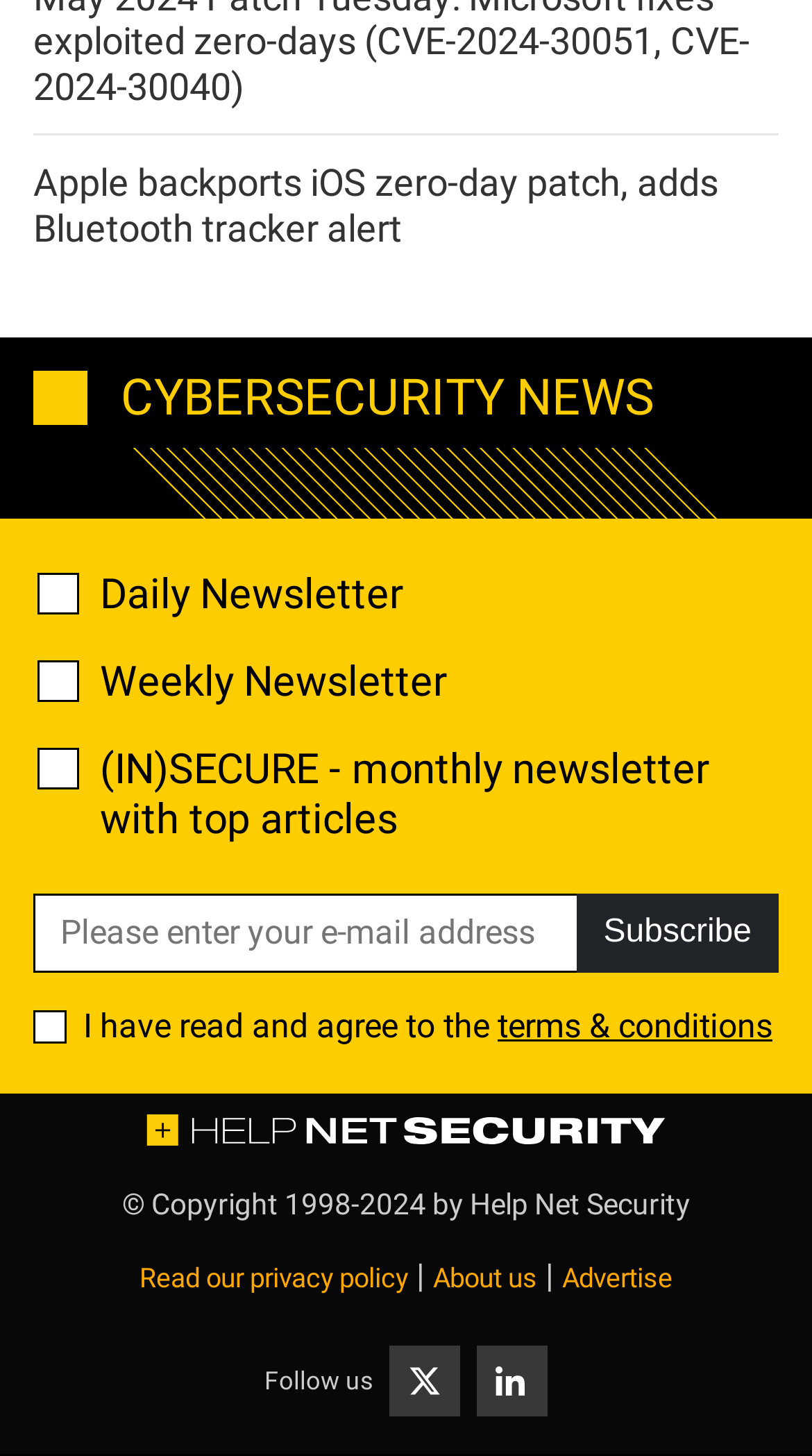Given the description "parent_node: Daily Newsletter name="_mc4wp_lists[]" value="520ac2f639"", determine the bounding box of the corresponding UI element.

[0.046, 0.394, 0.097, 0.422]